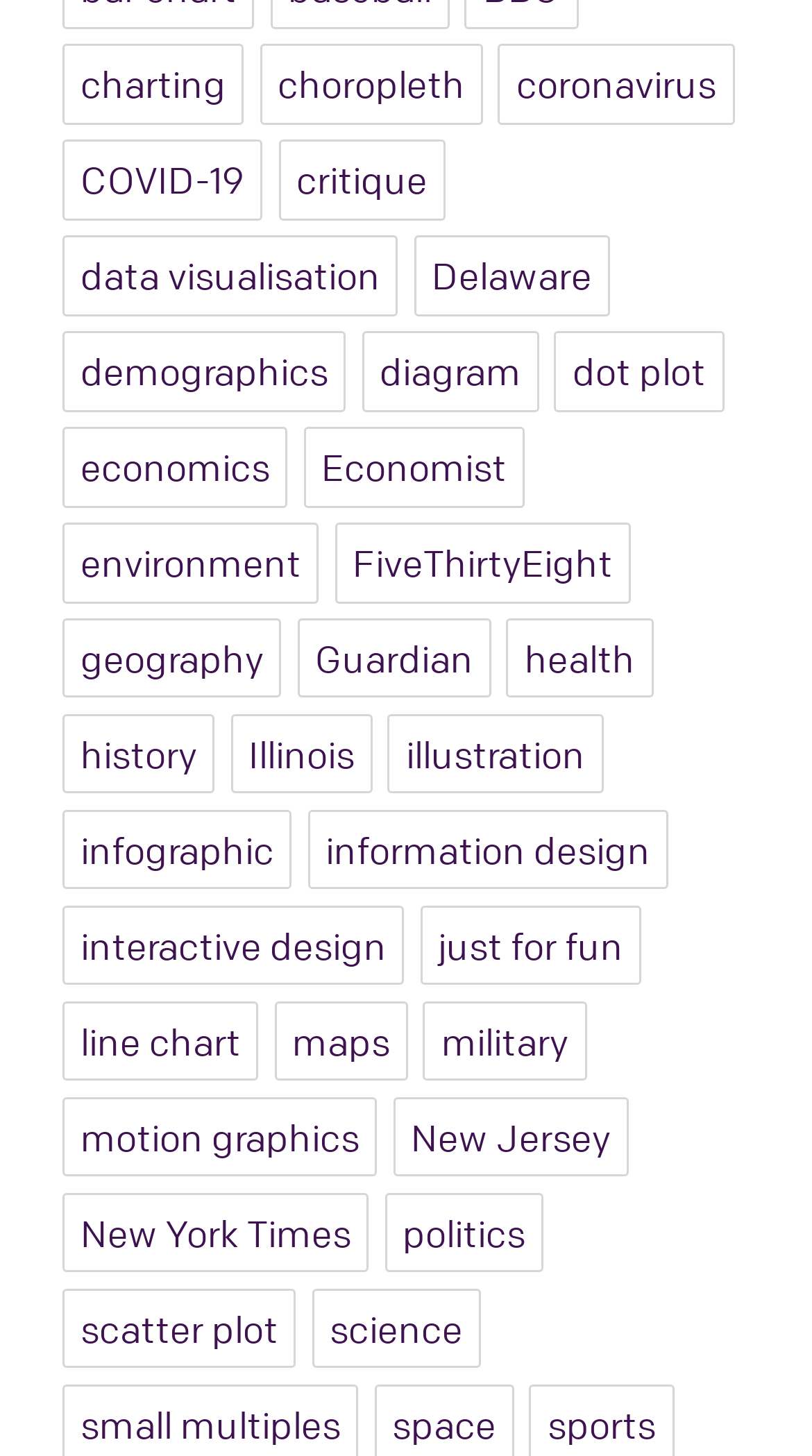Please answer the following question using a single word or phrase: 
How many links are related to COVID-19?

2